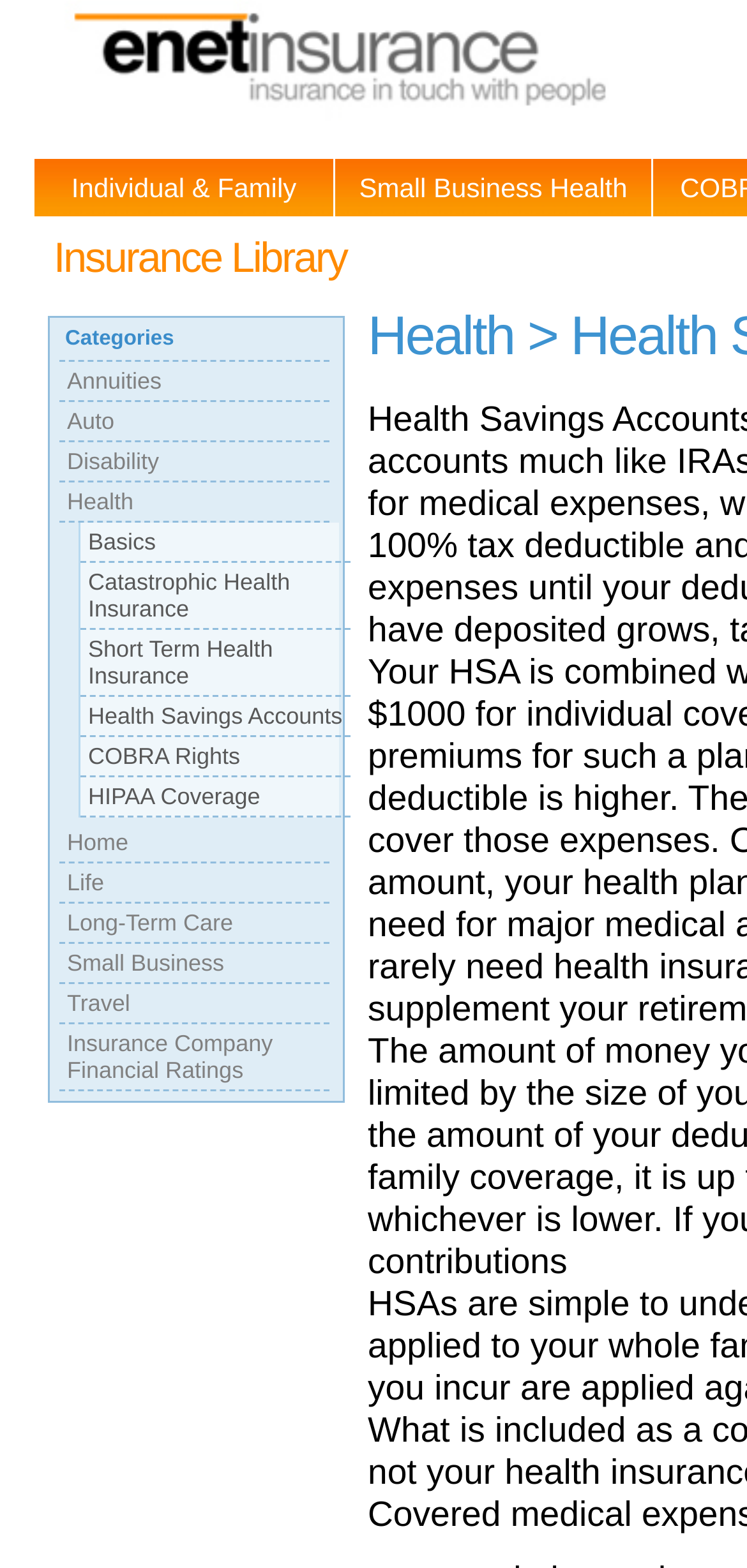What is the last link listed under 'Categories'?
Answer with a single word or phrase by referring to the visual content.

Insurance Company Financial Ratings